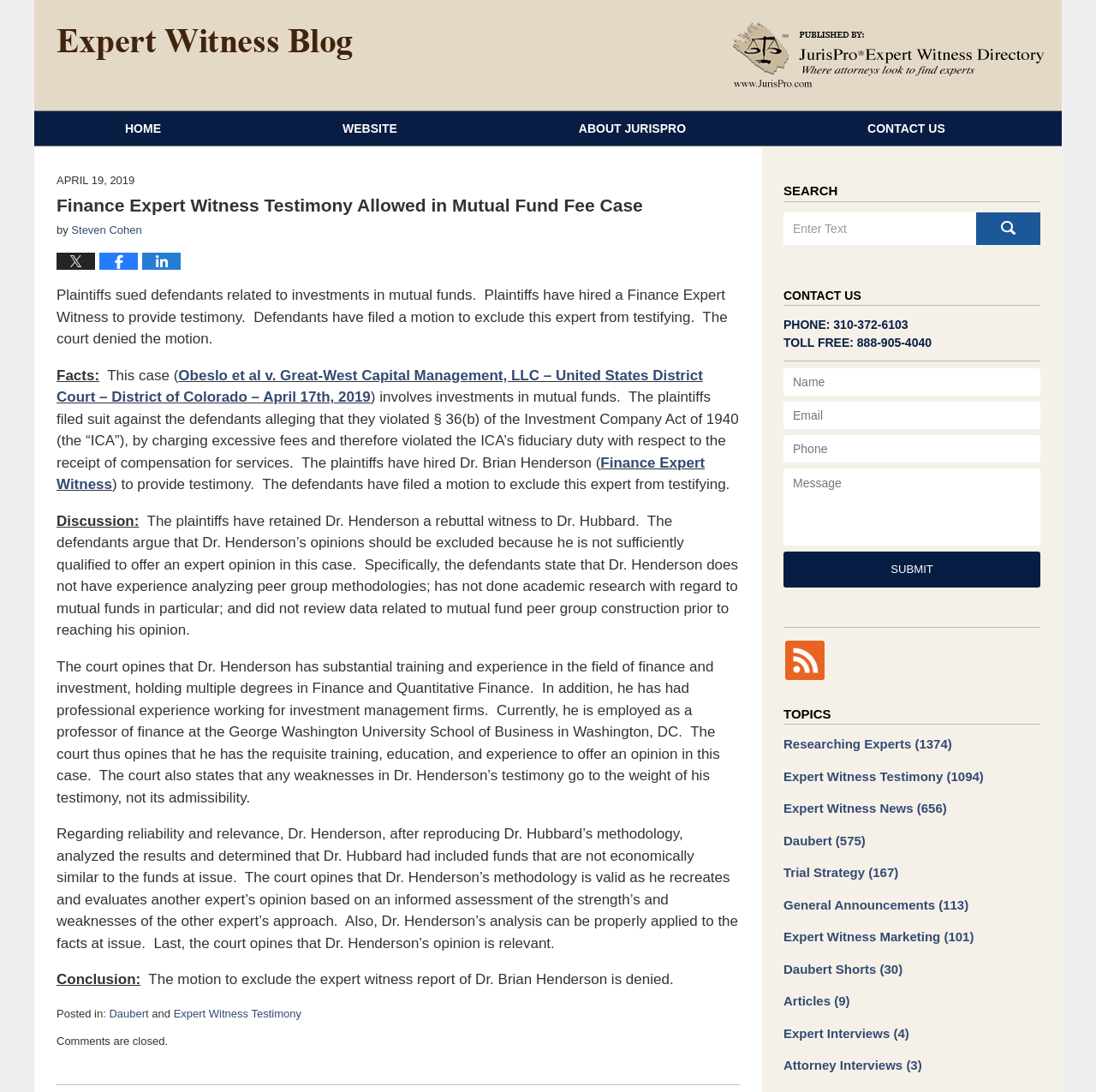Respond to the following query with just one word or a short phrase: 
What is the name of the case mentioned in the article?

Obeslo et al v. Great-West Capital Management, LLC